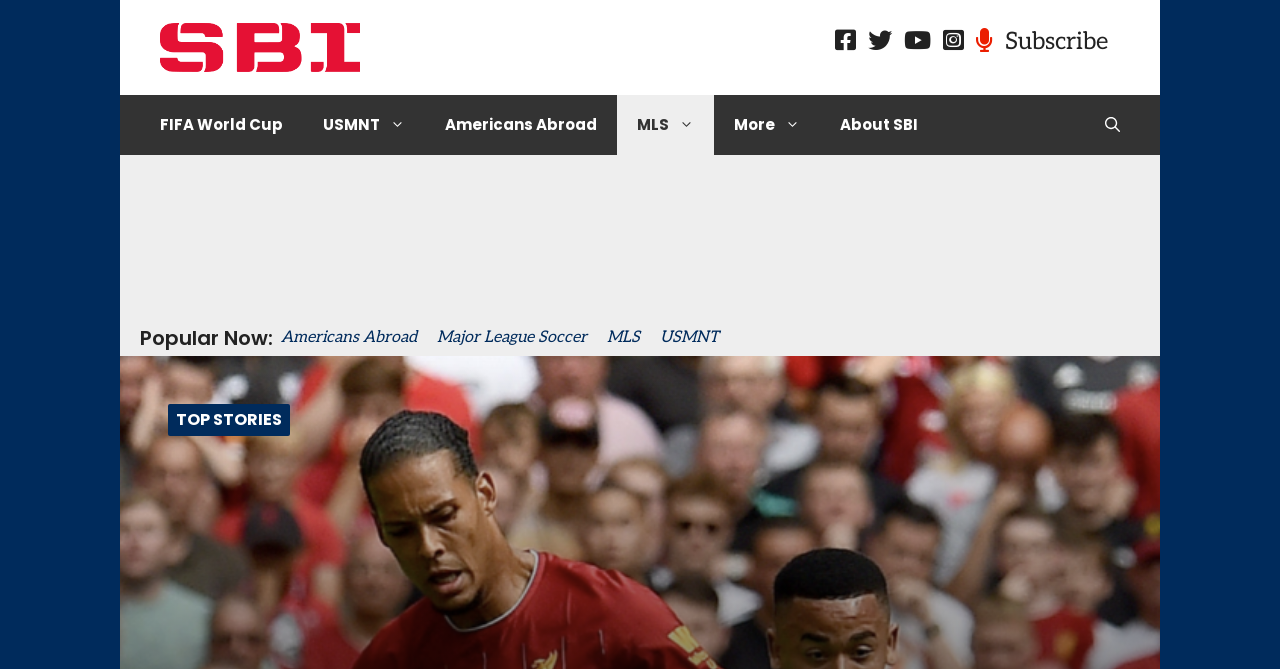Provide a thorough description of this webpage.

The webpage appears to be a sports news website, specifically focused on soccer. At the top, there is a banner with the site's logo, "SBI Soccer", accompanied by an image. Below the banner, there are several links to different sections of the website, including "FIFA World Cup", "USMNT", "Americans Abroad", "MLS", and "More". 

To the right of these links, there is a section with multiple links, including "Subscribe". Above this section, there is a heading that reads "Popular Now:", followed by links to popular articles, including "Americans Abroad", "Major League Soccer", "MLS", and "USMNT". 

Further down the page, there is a large advertisement iframe. Below the advertisement, there is a heading that reads "TOP STORIES". The meta description suggests that the webpage is discussing the possibility of leagues resuming their seasons despite being on hold.